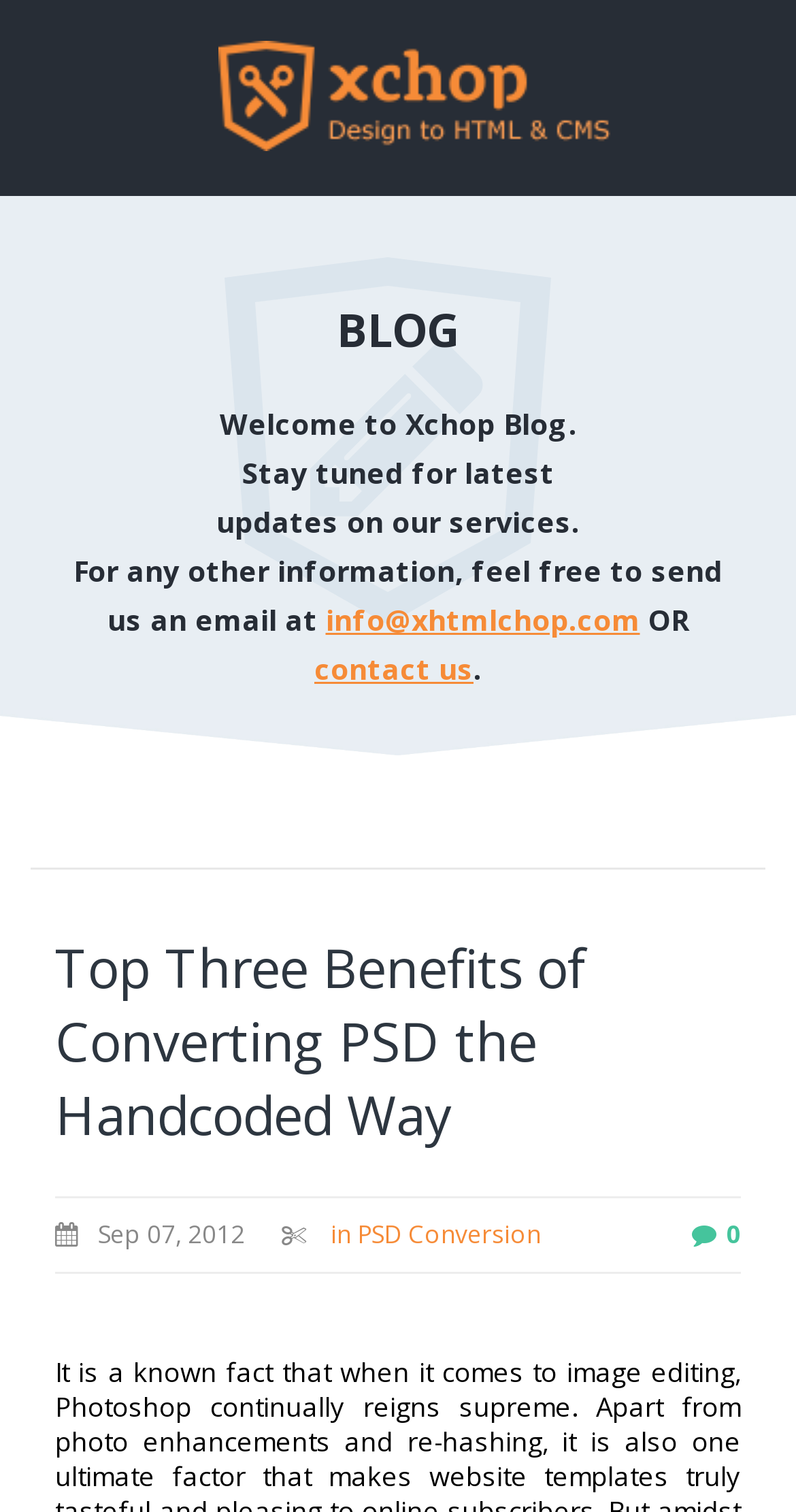What is the company name mentioned on the webpage?
Provide an in-depth and detailed explanation in response to the question.

I determined the answer by looking at the link element with the text 'Xchop a leading conversion service provider converting Design to HTML & CSS.' and the image element with the same text. This suggests that the company name is Xchop.